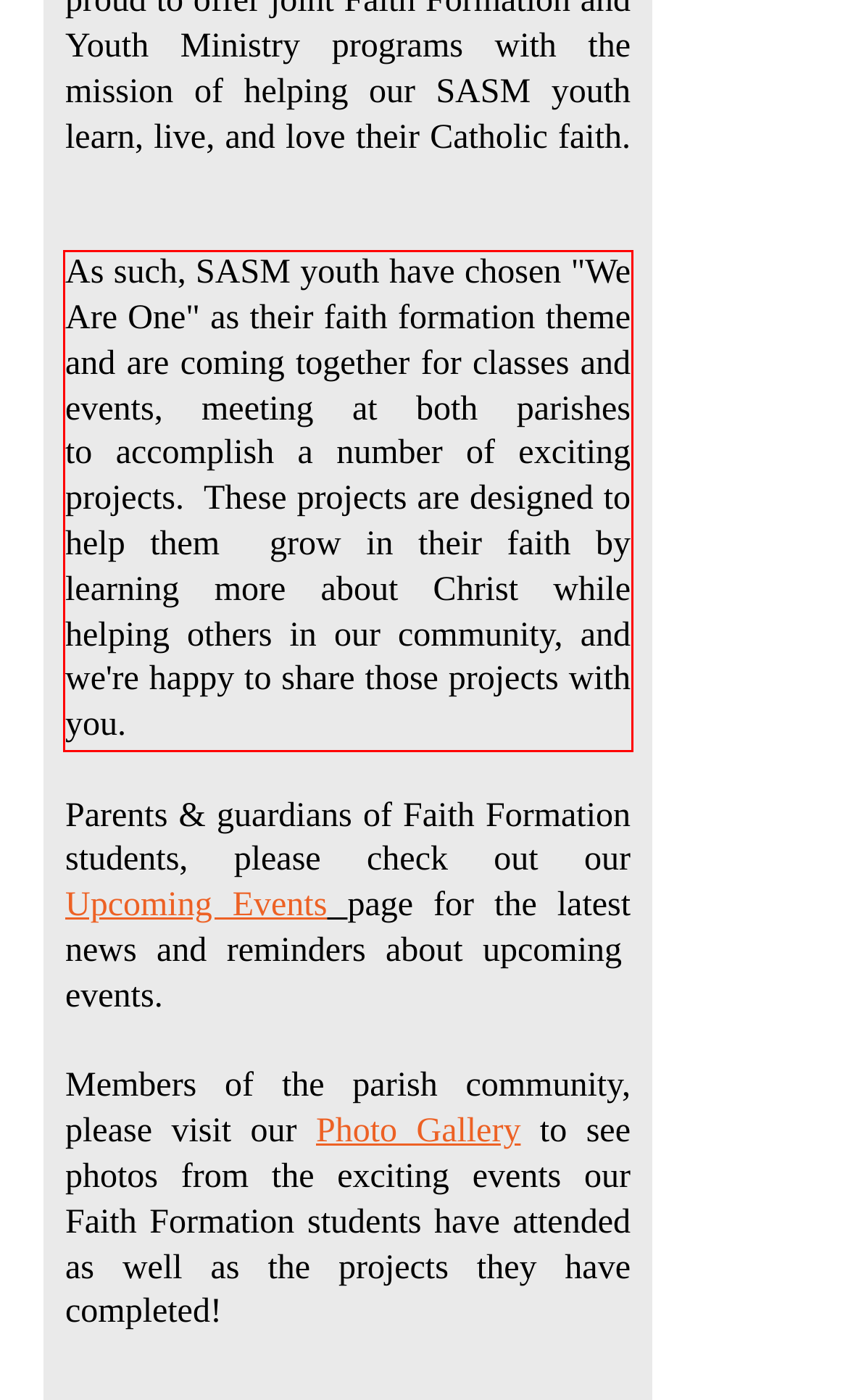Please examine the webpage screenshot and extract the text within the red bounding box using OCR.

As such, SASM youth have chosen "We Are One" as their faith formation theme and are coming together for classes and events, meeting at both parishes to accomplish a number of exciting projects. These projects are designed to help them grow in their faith by learning more about Christ while helping others in our community, and we're happy to share those projects with you.